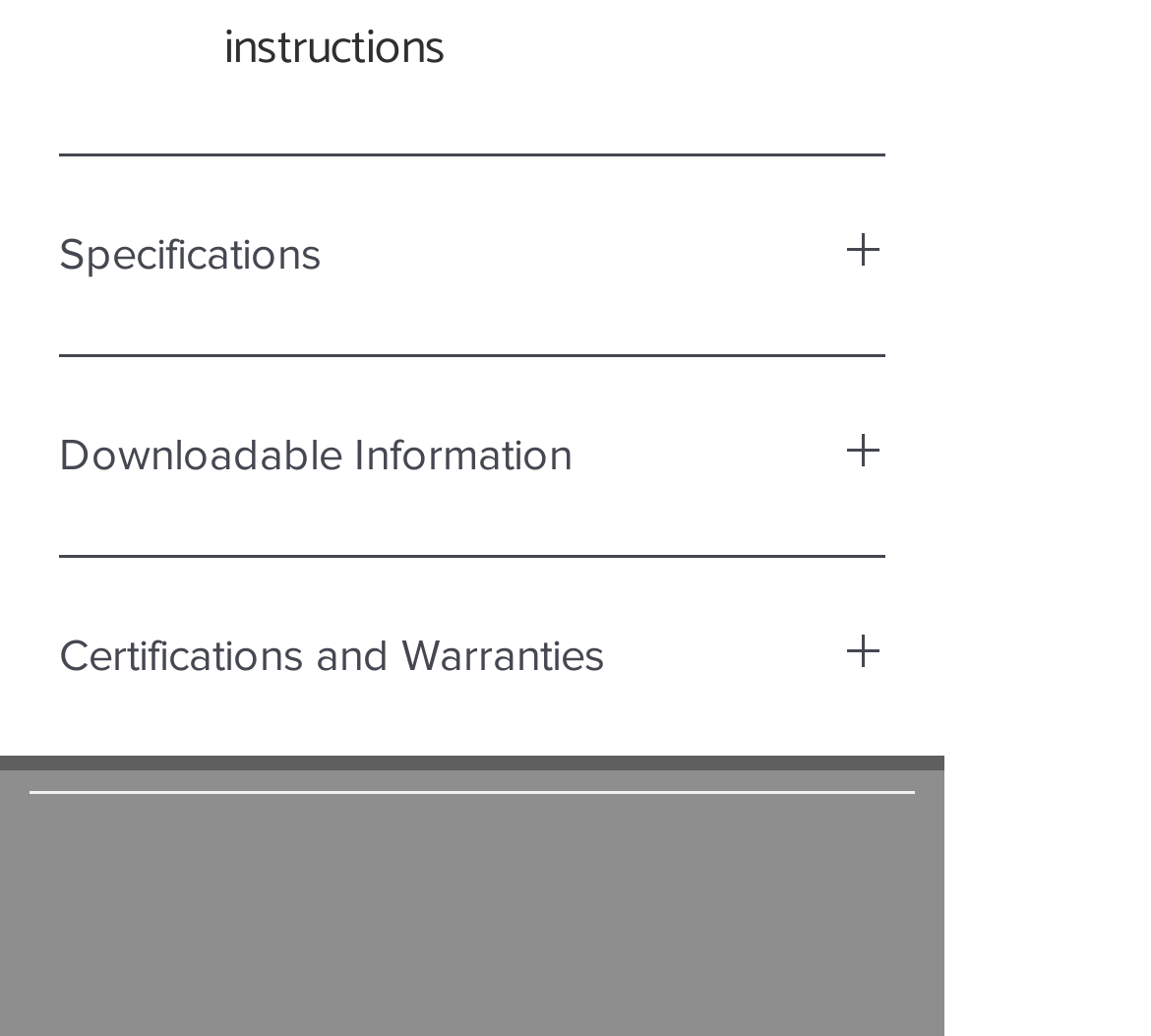What is the position of the 'Specifications' button?
Identify the answer in the screenshot and reply with a single word or phrase.

Top-left